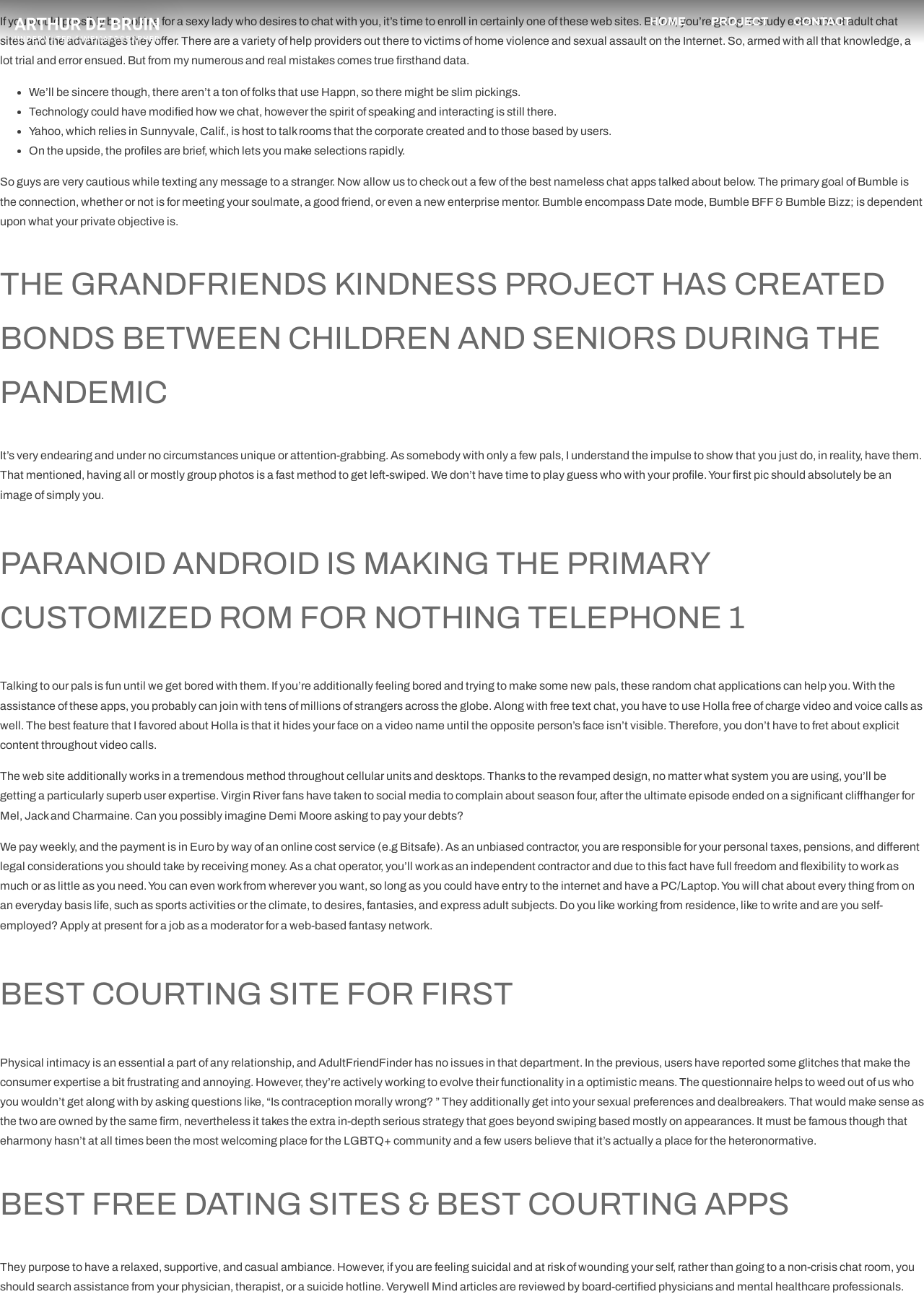What is the primary goal of Bumble?
Refer to the image and give a detailed response to the question.

According to the text, the primary goal of Bumble is connection, whether it's for meeting a soulmate, a friend, or a business mentor. The app has different modes, including Date mode, Bumble BFF, and Bumble Bizz, depending on the user's personal goal.